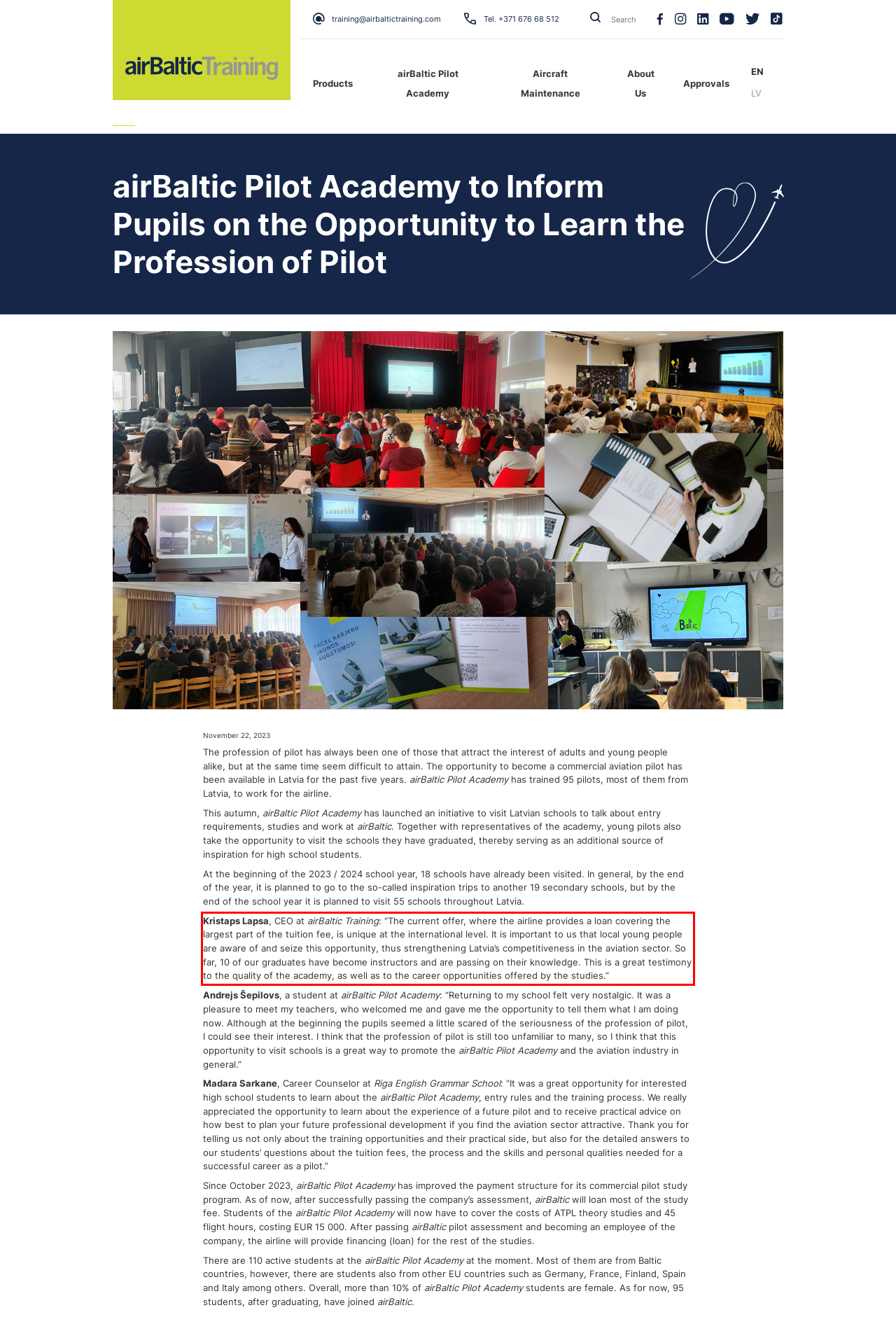Please examine the webpage screenshot and extract the text within the red bounding box using OCR.

Kristaps Lapsa, CEO at airBaltic Training: “The current offer, where the airline provides a loan covering the largest part of the tuition fee, is unique at the international level. It is important to us that local young people are aware of and seize this opportunity, thus strengthening Latvia’s competitiveness in the aviation sector. So far, 10 of our graduates have become instructors and are passing on their knowledge. This is a great testimony to the quality of the academy, as well as to the career opportunities offered by the studies.”